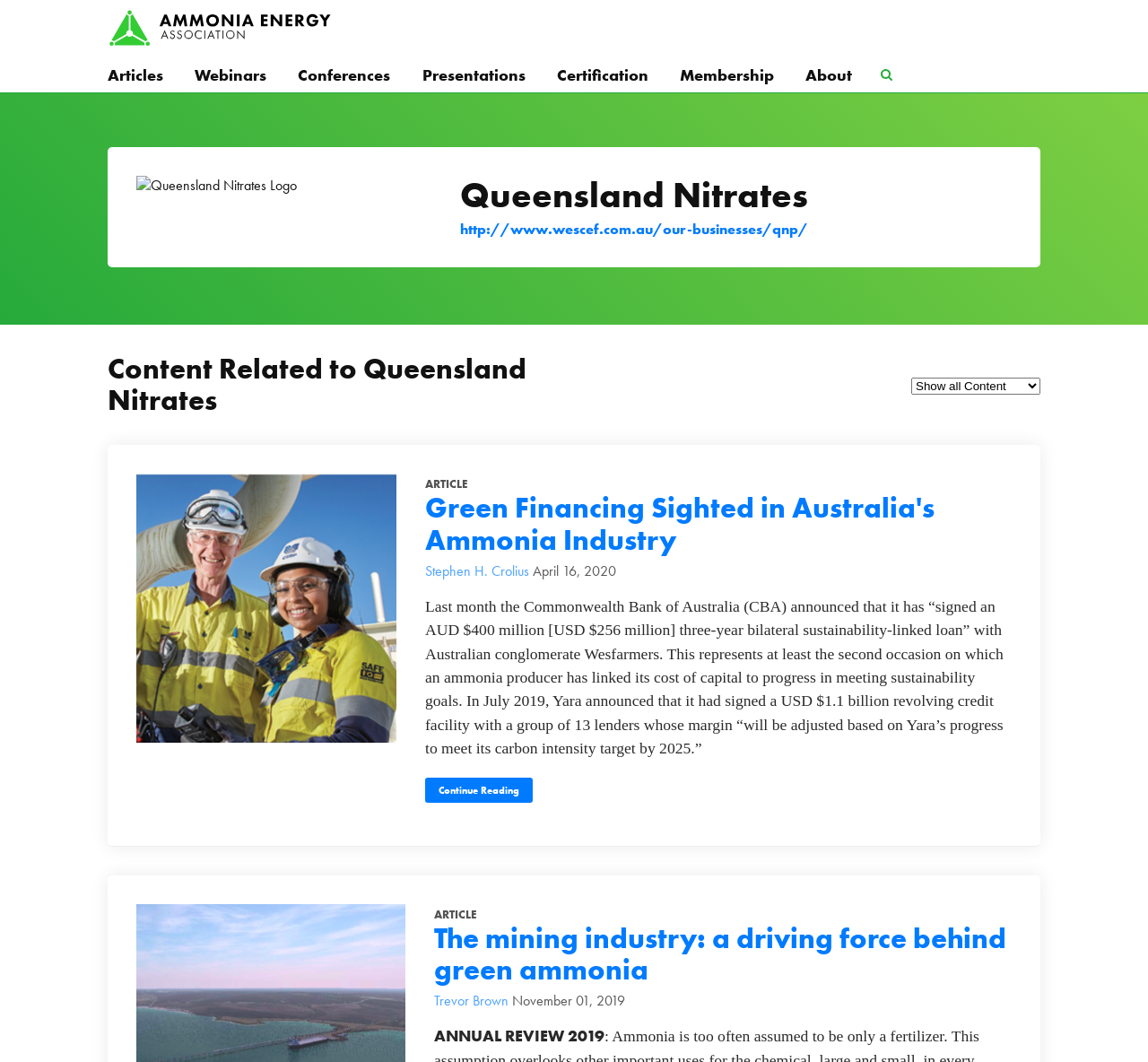Offer a meticulous description of the webpage's structure and content.

The webpage is about Queensland Nitrates and the Ammonia Energy Association. At the top left, there is a horizontal logo of the Ammonia Energy Association, accompanied by a horizontal menu bar with links to various sections such as Articles, Webinars, Conferences, Presentations, Certification, Membership, and About. To the right of the menu bar, there is a search link with a search icon.

Below the menu bar, there is a section with a Queensland Nitrates logo and a heading "Queensland Nitrates" with a link to its website. 

The main content of the webpage is divided into two sections. The left section has a heading "Content Related to Queensland Nitrates" and a dropdown combobox. The right section contains two articles. The first article is titled "Green Financing Sighted in Australia's Ammonia Industry" and has a link to continue reading. The article is written by Stephen H. Crolius and was published on April 16, 2020. The second article is titled "The mining industry: a driving force behind green ammonia" and has a link to continue reading. The article is written by Trevor Brown and was published on November 01, 2019.